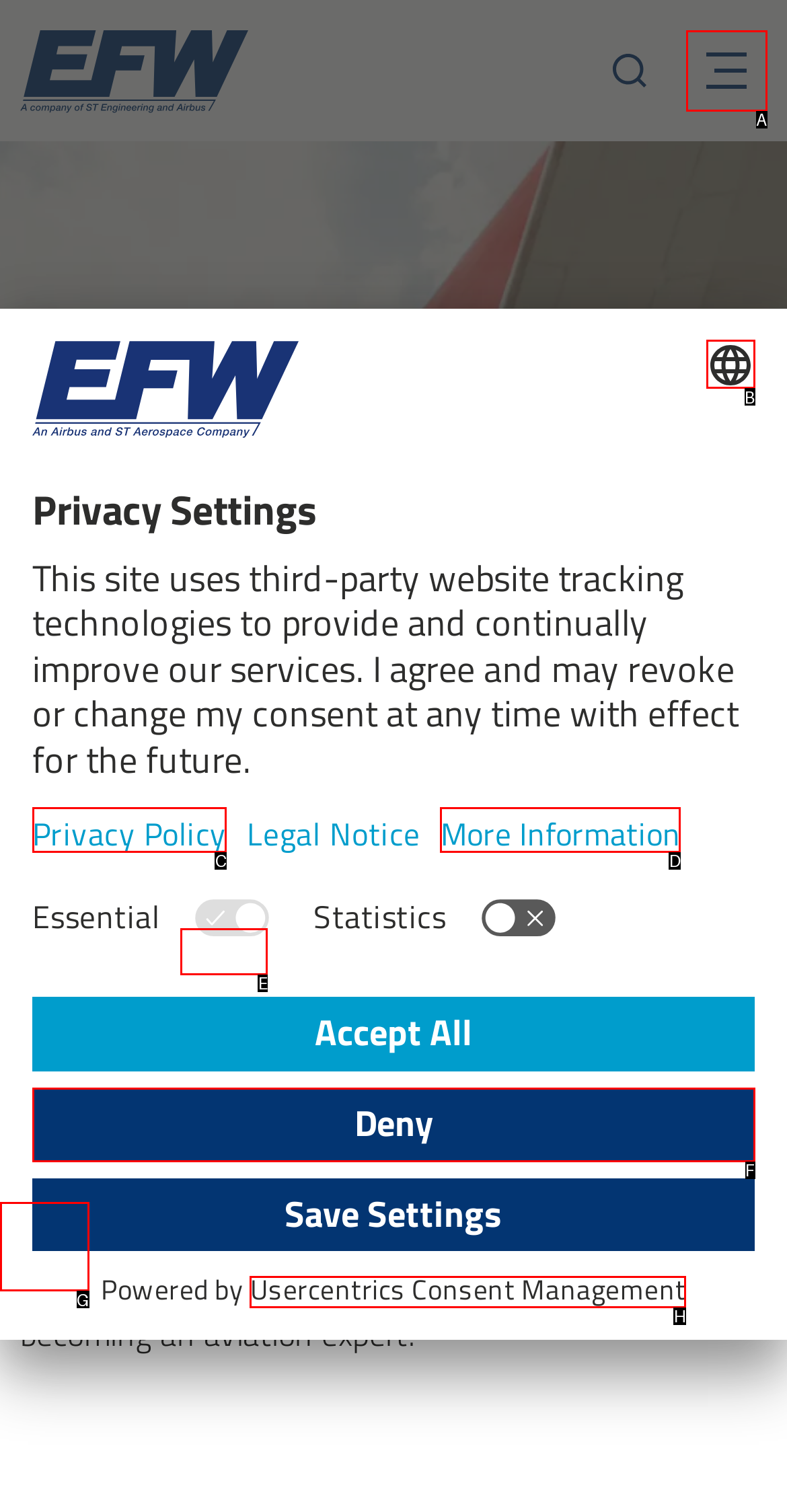Point out the letter of the HTML element you should click on to execute the task: Open the privacy settings
Reply with the letter from the given options.

G